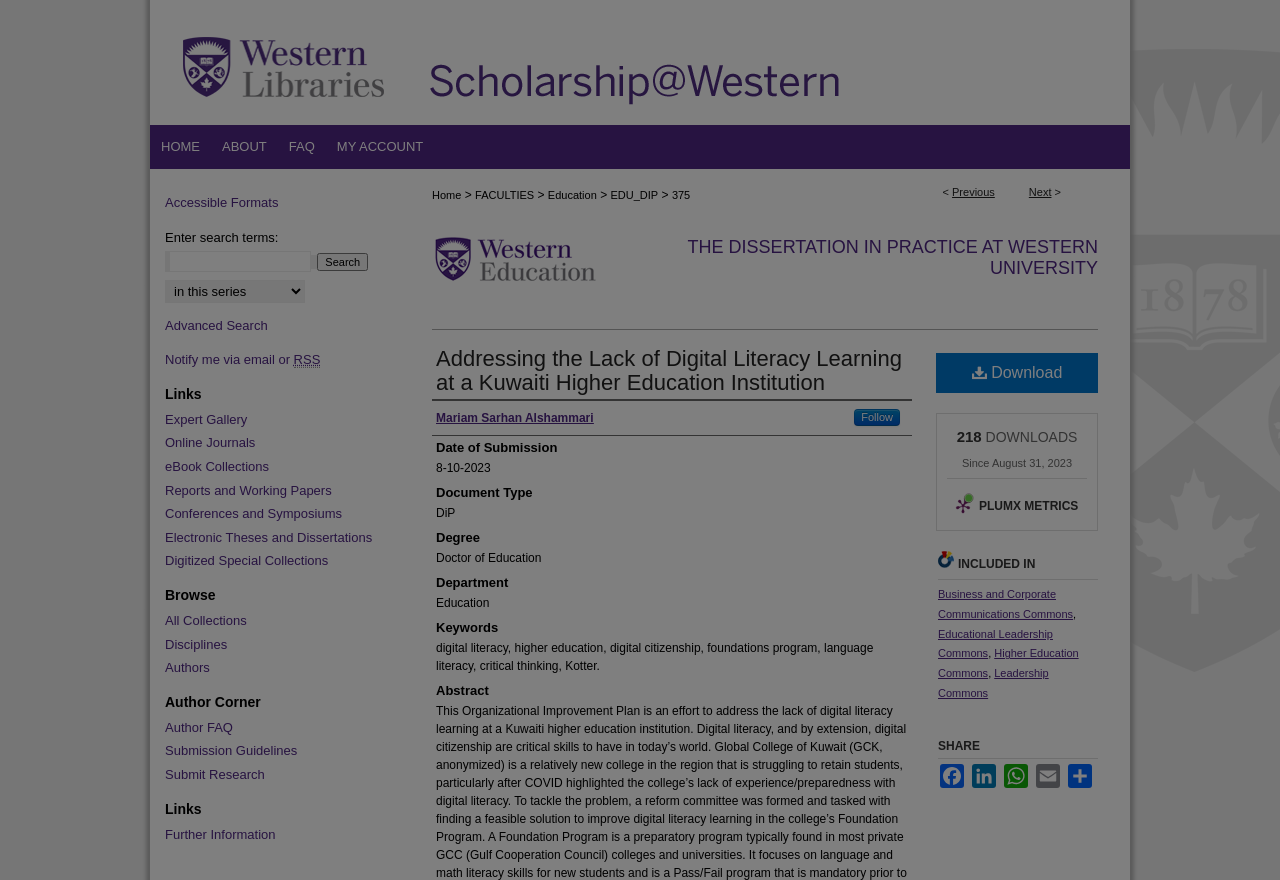Please find the bounding box coordinates of the element's region to be clicked to carry out this instruction: "View the 'Scholarship@Western' page".

[0.117, 0.0, 0.883, 0.142]